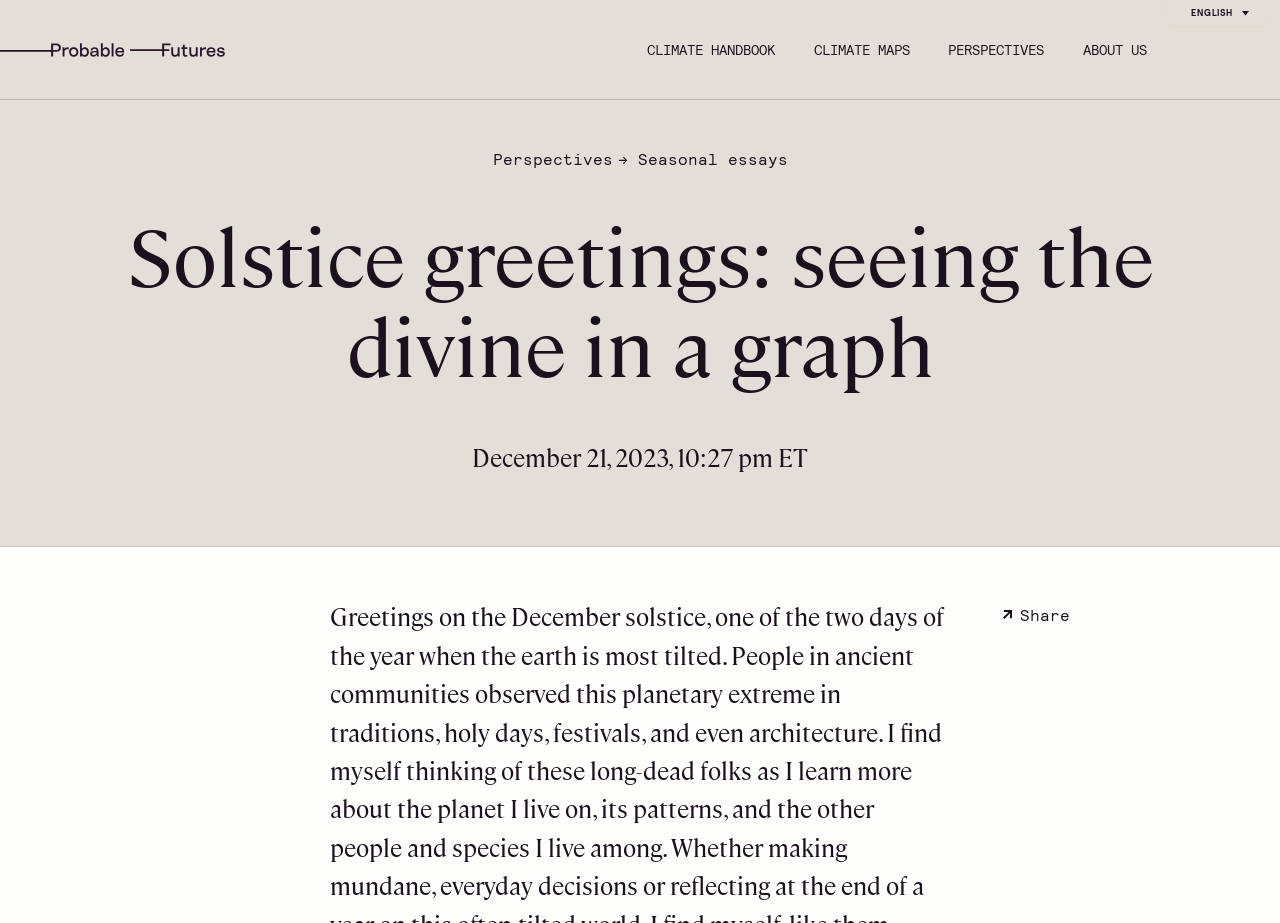Could you provide the bounding box coordinates for the portion of the screen to click to complete this instruction: "Share the page"?

[0.776, 0.647, 0.844, 0.686]